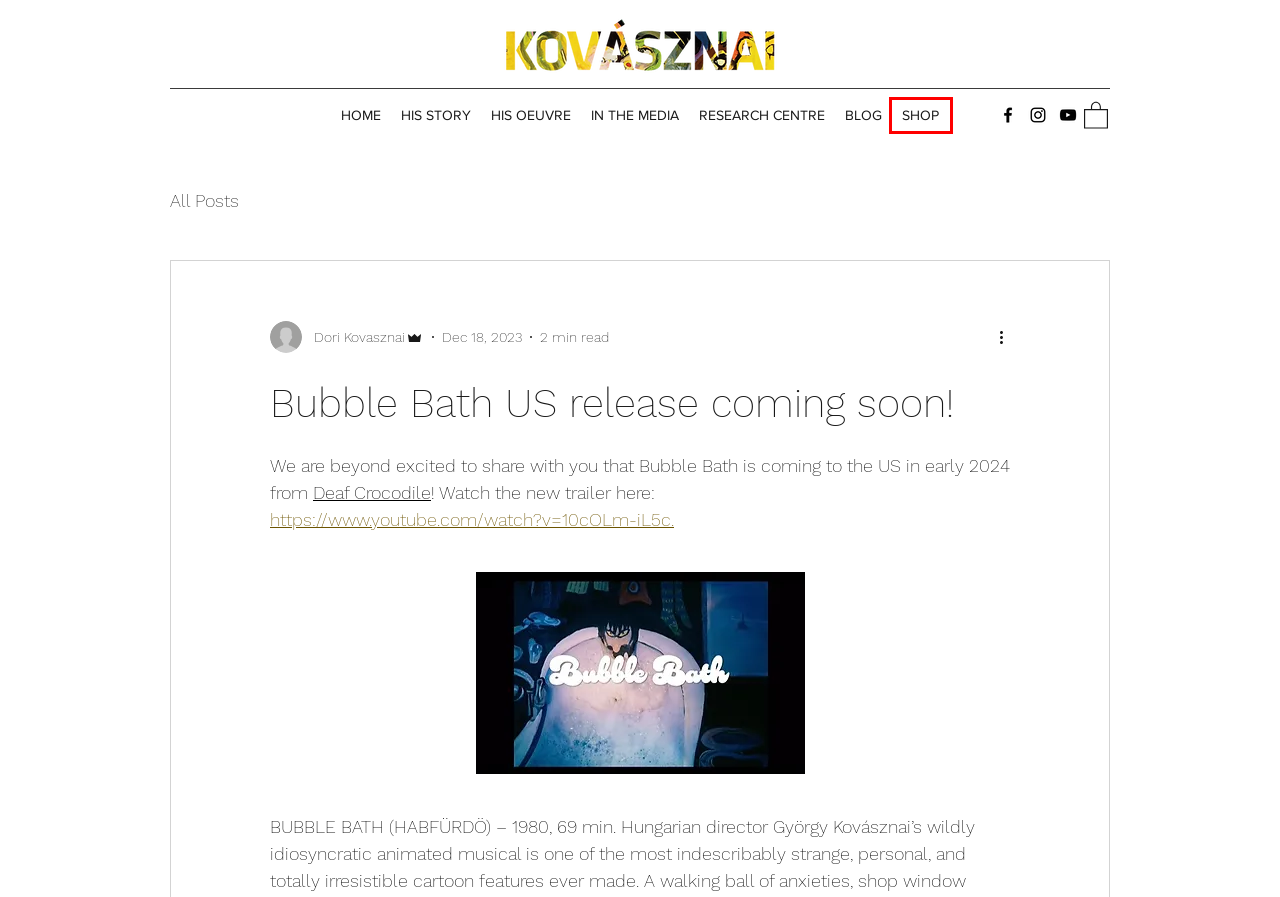You have received a screenshot of a webpage with a red bounding box indicating a UI element. Please determine the most fitting webpage description that matches the new webpage after clicking on the indicated element. The choices are:
A. Blog | Gyorgy Kovasznai
B. SHOP | Gyorgy Kovasznai
C. Home | Gyorgy Kovasznai
D. In the Media | Gyorgy Kovasznai
E. Research Centre | Gyorgy Kovasznai
F. His Oeuvre | Gyorgy Kovasznai
G. Home | Deaf Crocodile Films boutique blu-ray distributor
H. His Story | Gyorgy Kovasznai

B